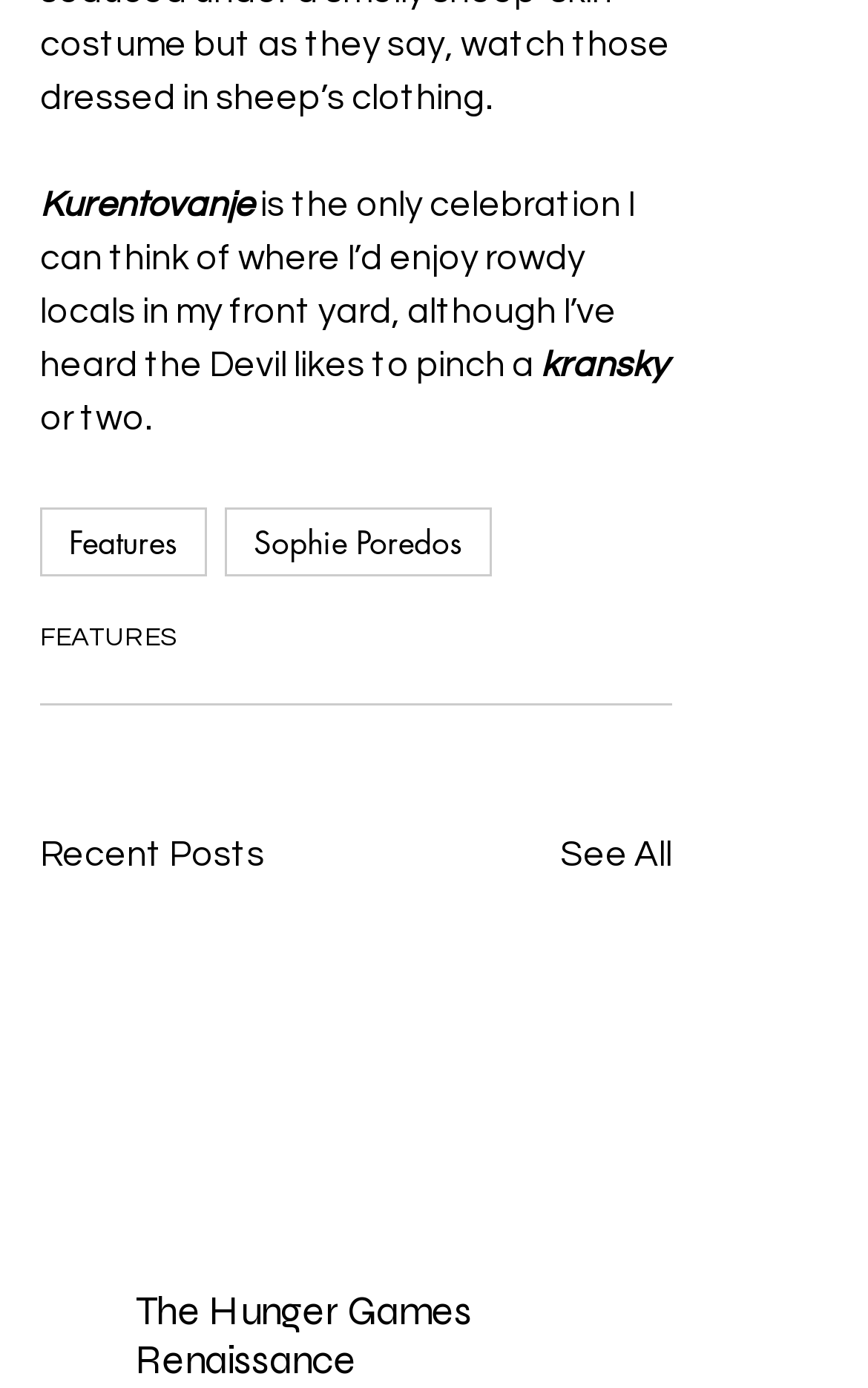Is there a navigation menu?
Please provide a single word or phrase as your answer based on the screenshot.

Yes